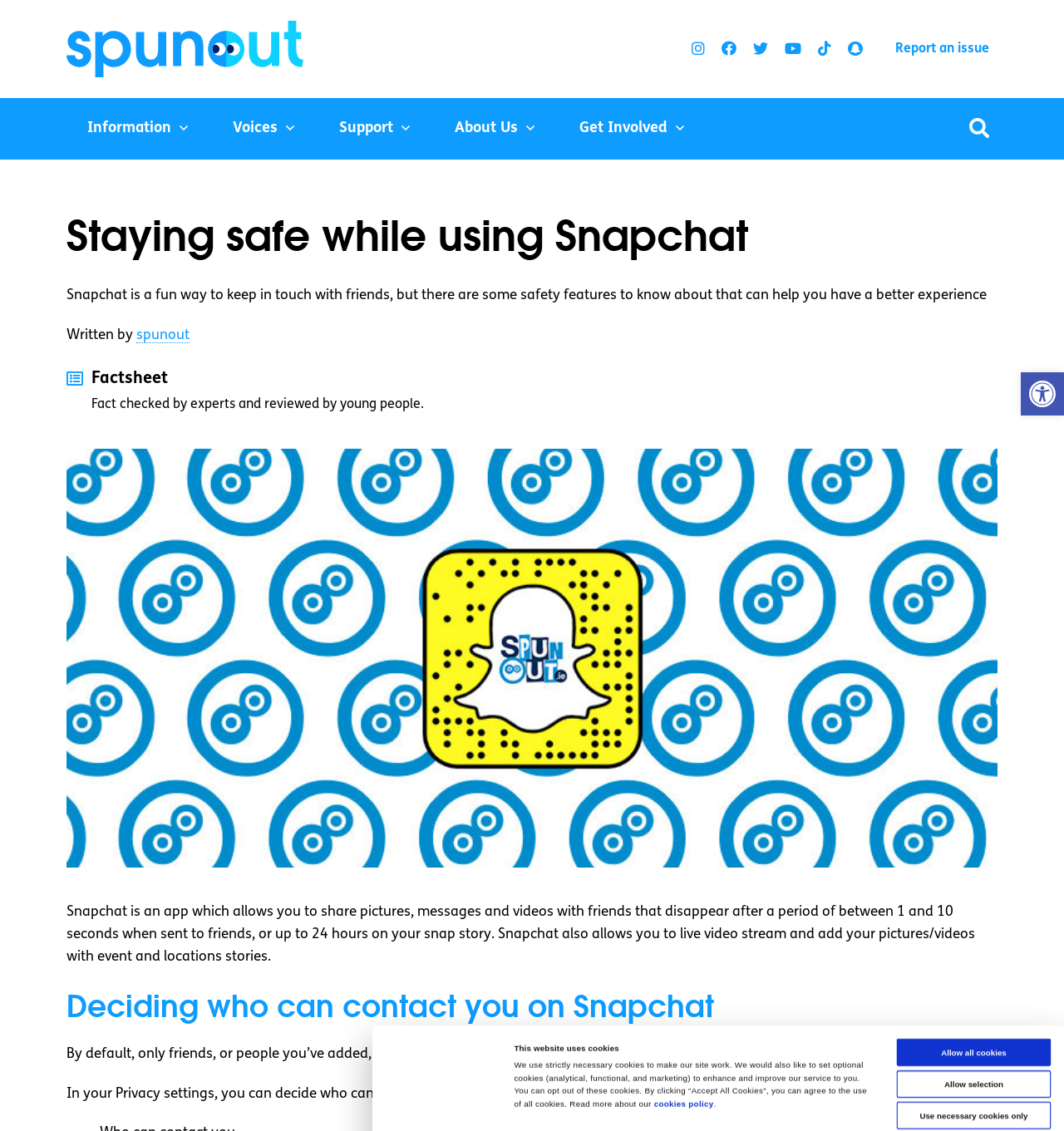Describe all the visual and textual components of the webpage comprehensively.

The webpage is about staying safe while using Snapchat, a fun way to keep in touch with friends. At the top, there is a logo and a navigation menu with links to "Voices", "Support", "About Us", and "Get Involved". Below the navigation menu, there is a heading "Staying safe while using Snapchat" followed by a brief introduction to the topic.

On the right side of the page, there is a dialog box about cookies, which includes a link to the cookies policy and a consent selection section with checkboxes for necessary, preferences, statistic cookies, and marketing. There are also three buttons: "Use necessary cookies only", "Allow selection", and "Allow all cookies".

Below the introduction, there is a factsheet section with a heading and a subheading explaining that the content is fact-checked by experts and reviewed by young people. There is also a thumbnail image related to the topic.

The main content of the page is divided into sections, including "Snapchat is an app..." which describes the features of Snapchat, and "Deciding who can contact you on Snapchat" which explains how to control who can contact you on the platform. The text is accompanied by a few icons and images.

At the bottom of the page, there is a button to open the toolbar accessibility tools, and a few social media links.